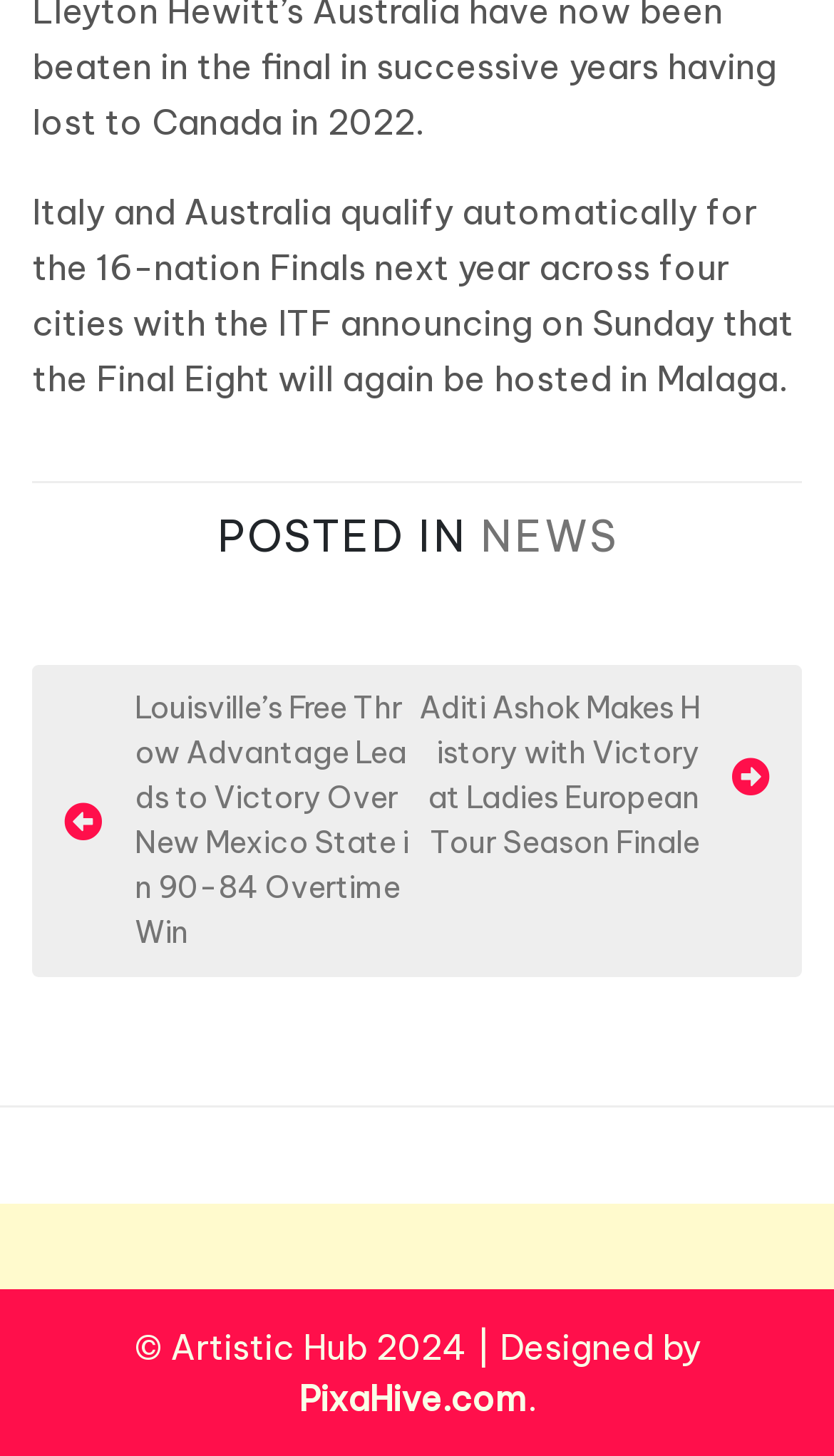Give a one-word or phrase response to the following question: What is the topic of the latest news?

Sports